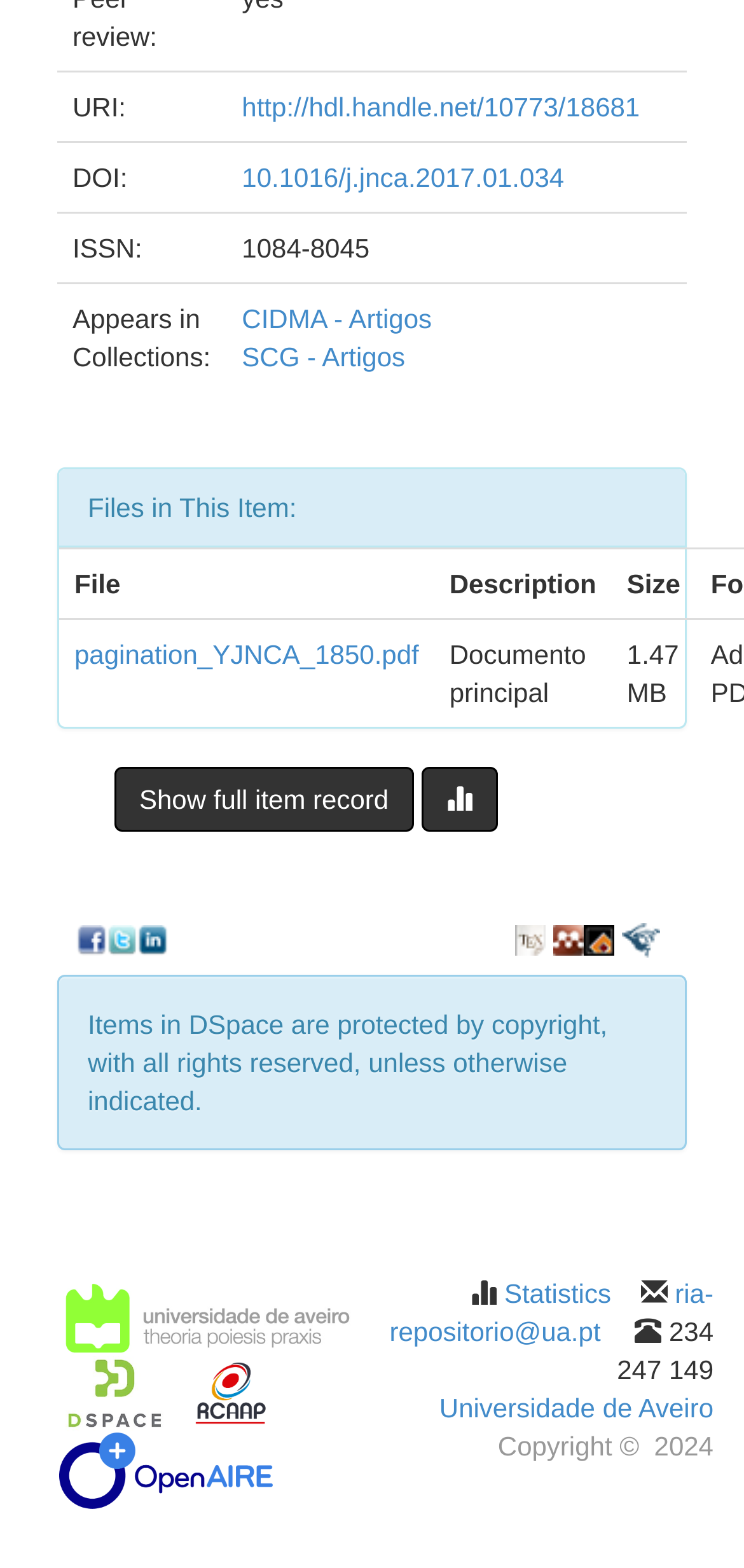Determine the bounding box coordinates of the clickable element necessary to fulfill the instruction: "Show full item record". Provide the coordinates as four float numbers within the 0 to 1 range, i.e., [left, top, right, bottom].

[0.154, 0.489, 0.556, 0.53]